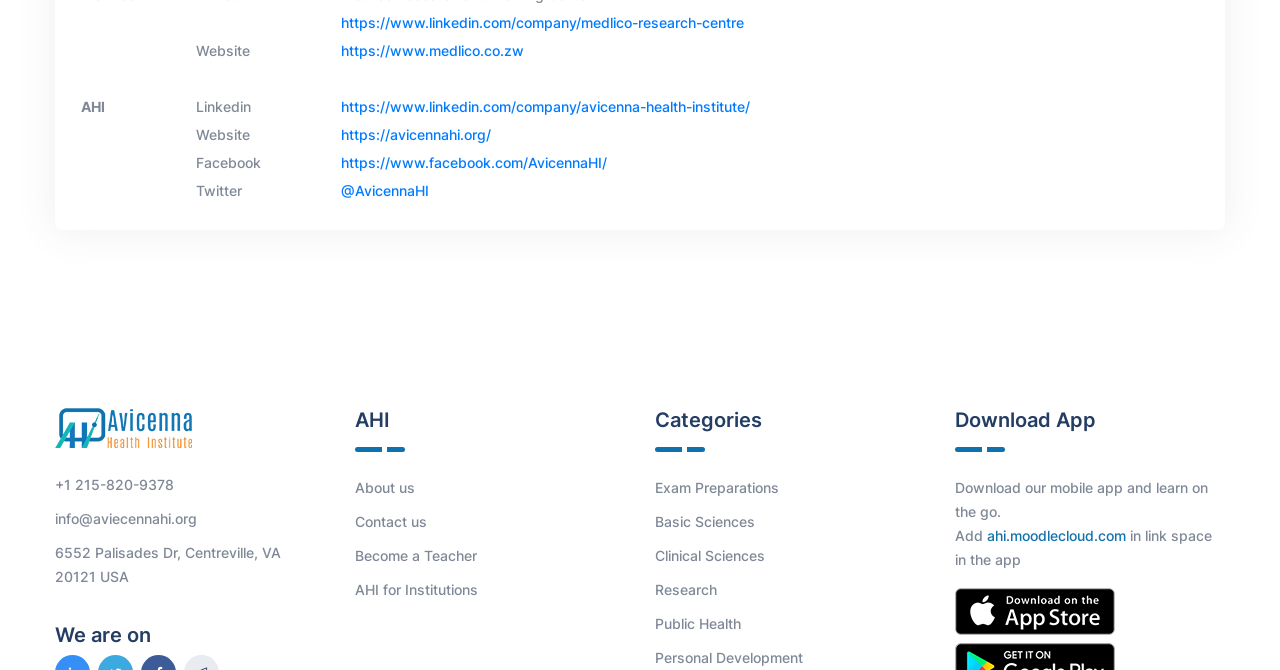Determine the bounding box of the UI component based on this description: "About Us". The bounding box coordinates should be four float values between 0 and 1, i.e., [left, top, right, bottom].

None